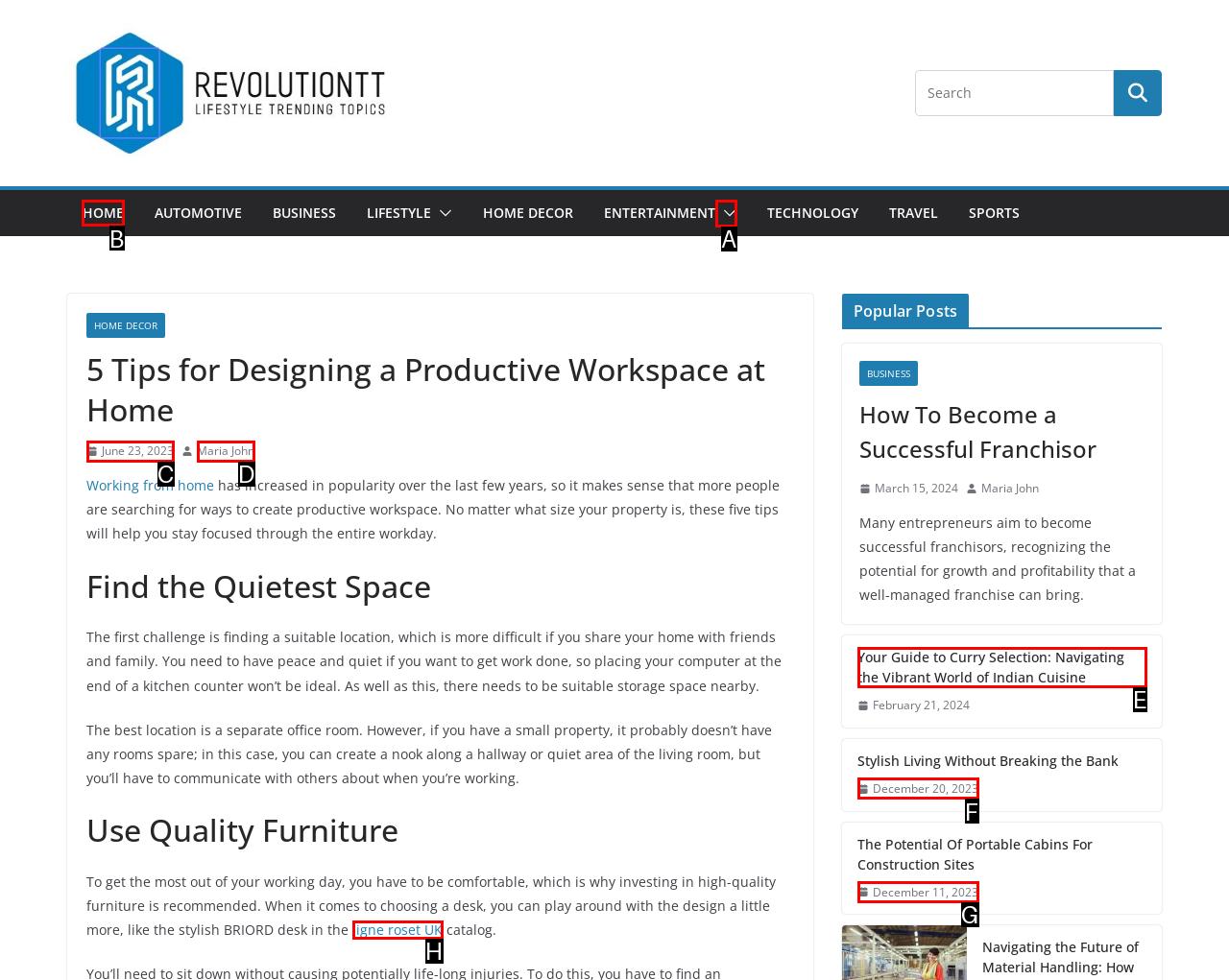What letter corresponds to the UI element to complete this task: Go to HOME page
Answer directly with the letter.

B